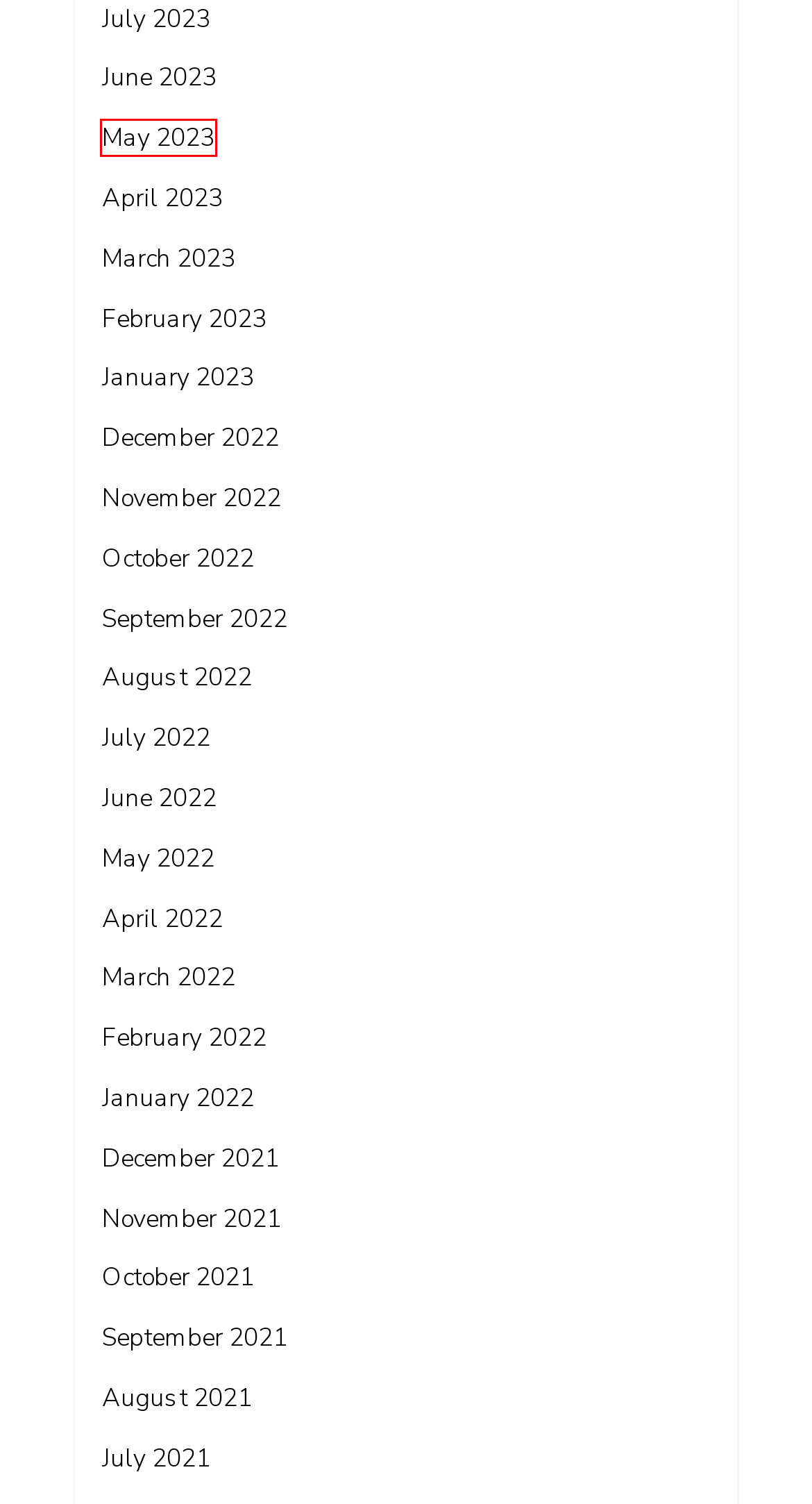You have a screenshot of a webpage with a red rectangle bounding box around a UI element. Choose the best description that matches the new page after clicking the element within the bounding box. The candidate descriptions are:
A. January 2022 - 003312
B. February 2023 - 003312
C. October 2022 - 003312
D. June 2022 - 003312
E. September 2021 - 003312
F. March 2023 - 003312
G. May 2023 - 003312
H. December 2022 - 003312

G